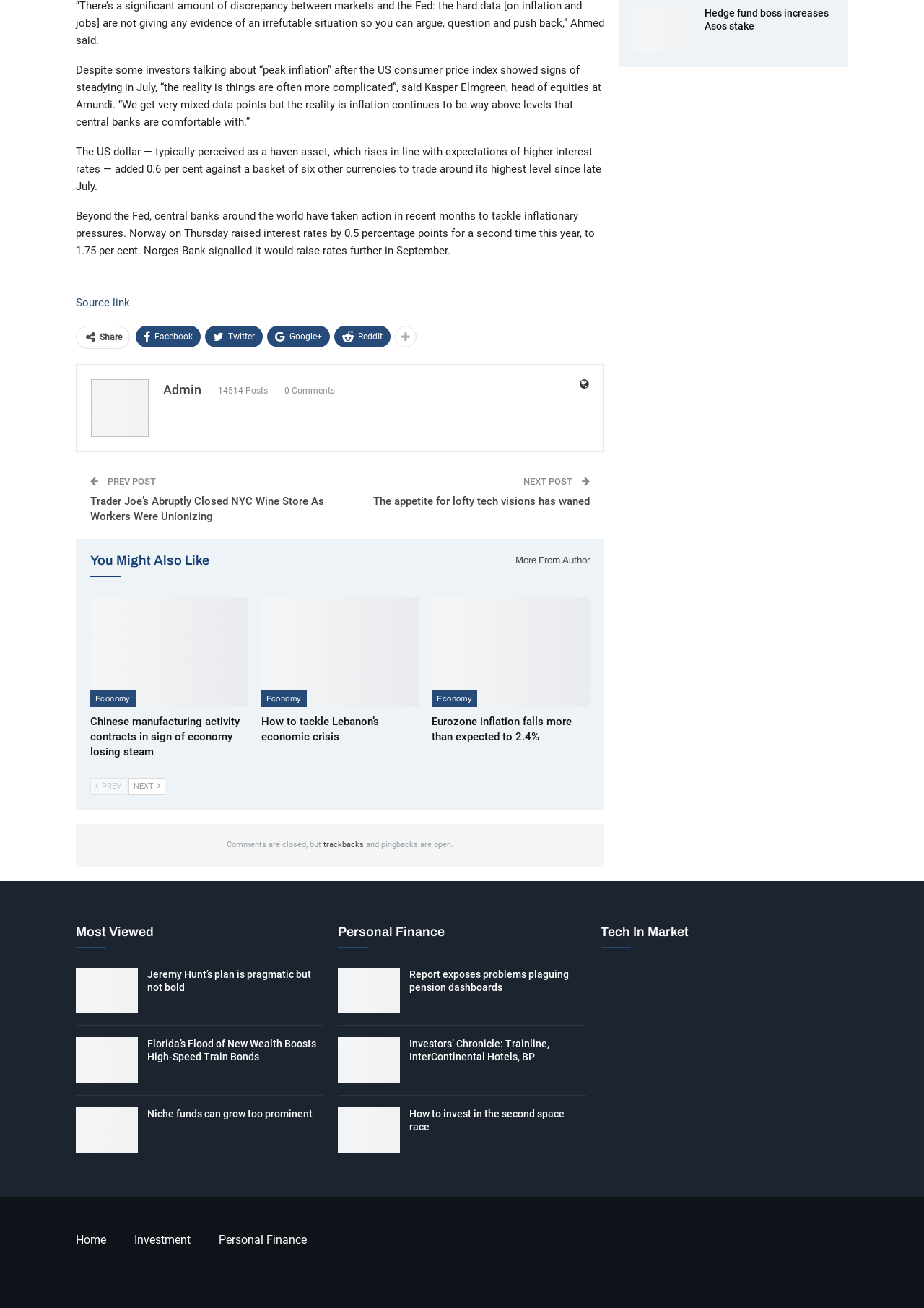Provide a short, one-word or phrase answer to the question below:
What is the name of the author of the previous post?

Not available